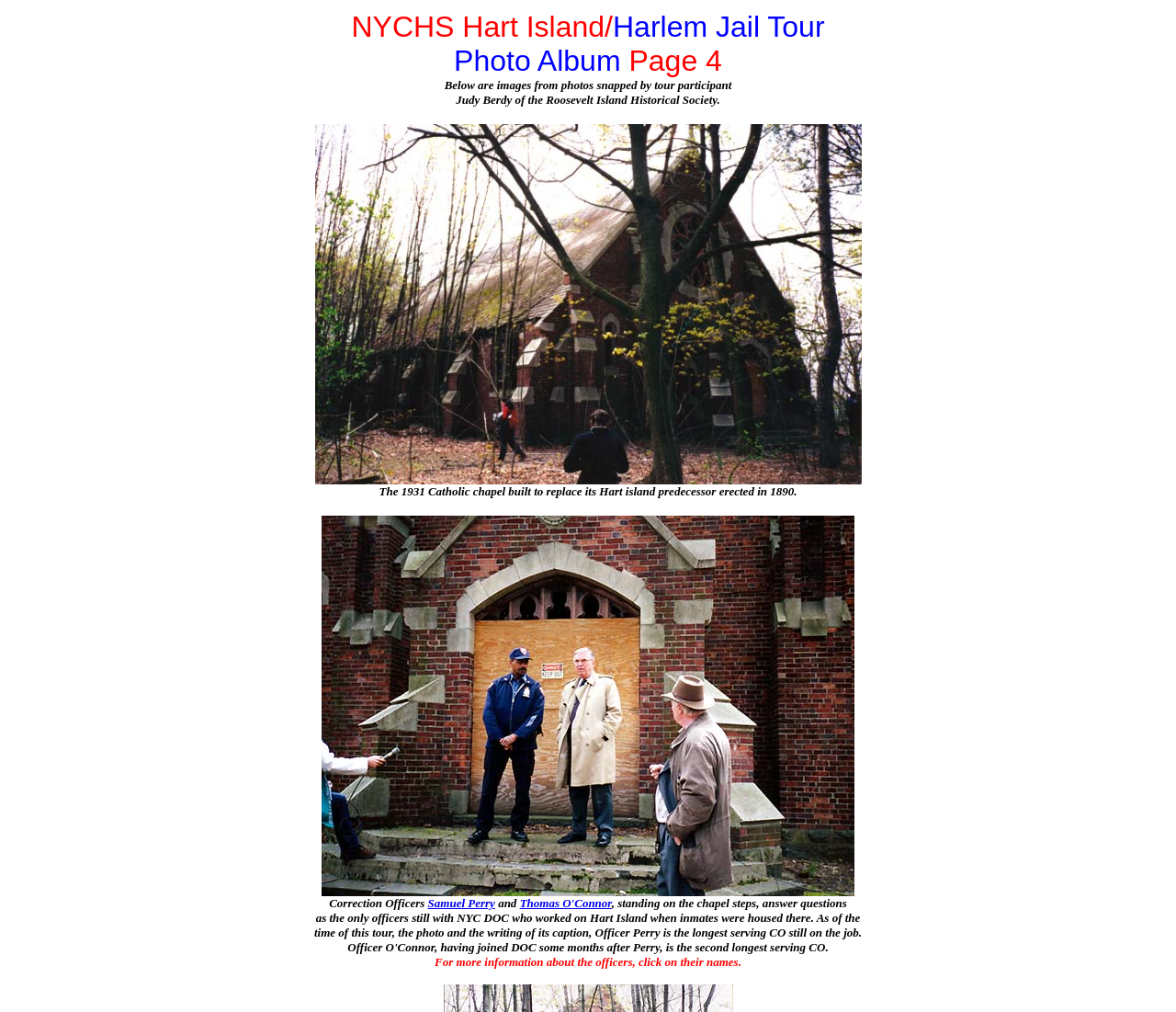Predict the bounding box of the UI element that fits this description: "Samuel Perry".

[0.364, 0.886, 0.421, 0.899]